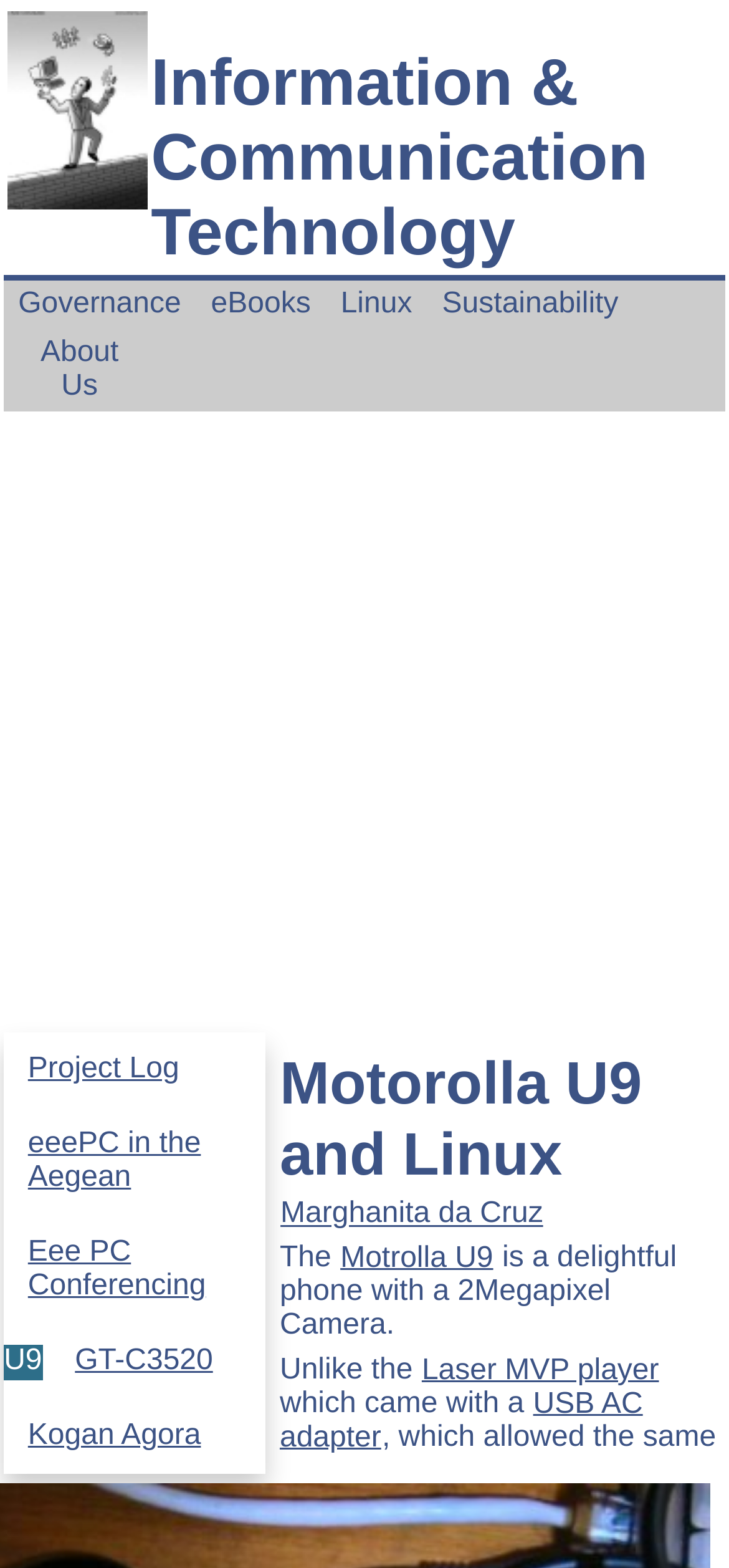Please provide the bounding box coordinates for the element that needs to be clicked to perform the instruction: "Click on 'Mission street vendors fight to make La Placita work'". The coordinates must consist of four float numbers between 0 and 1, formatted as [left, top, right, bottom].

None